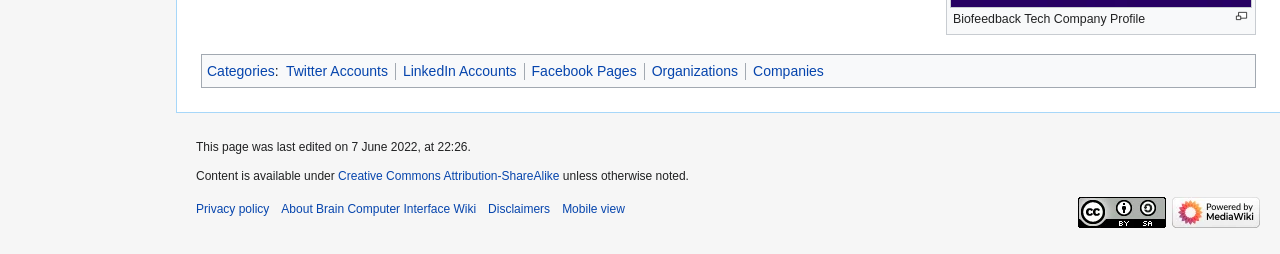Use a single word or phrase to answer the question: 
What social media platforms are linked?

Twitter, LinkedIn, Facebook